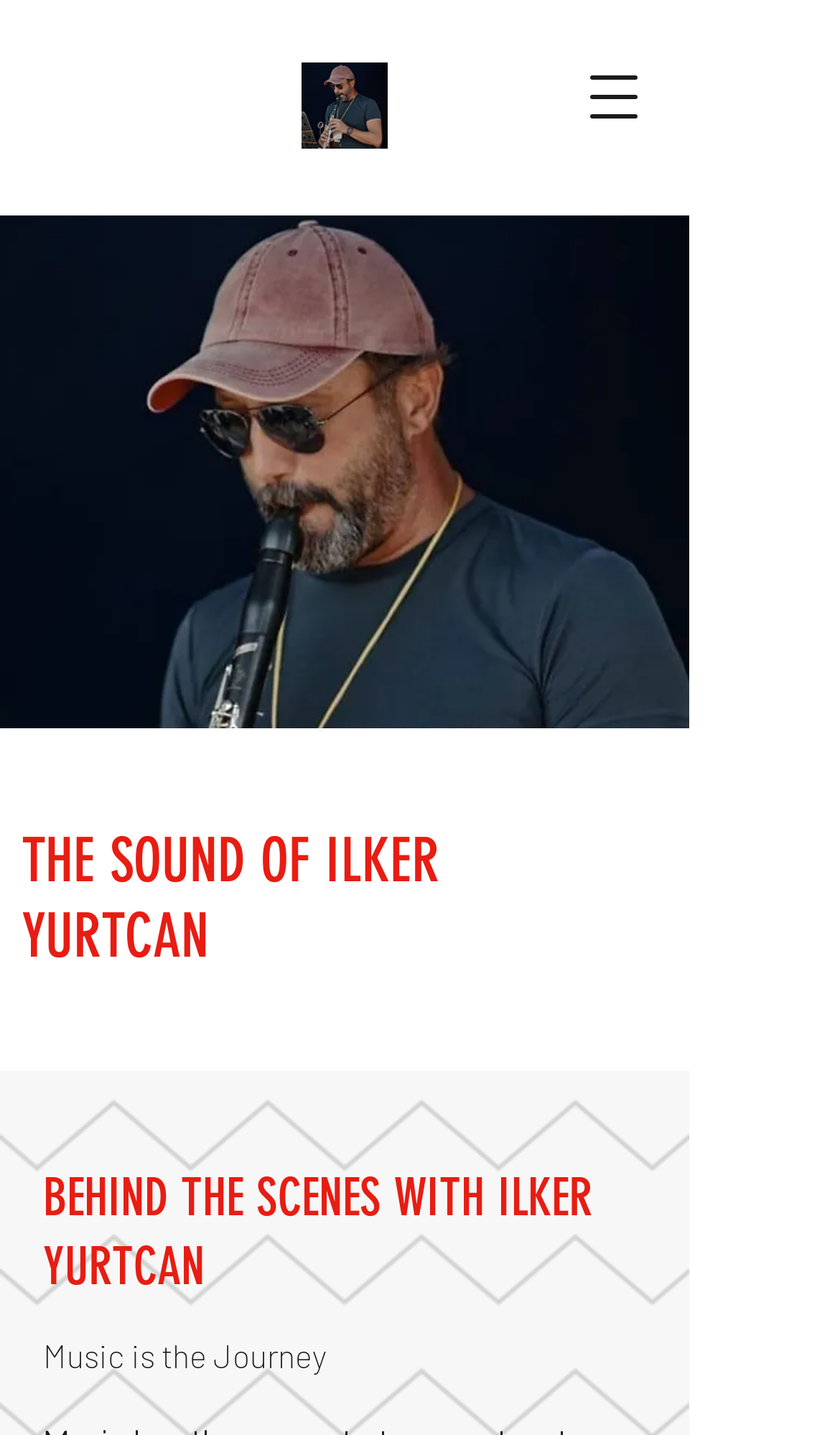What is the color of the background of the image? Observe the screenshot and provide a one-word or short phrase answer.

Unknown